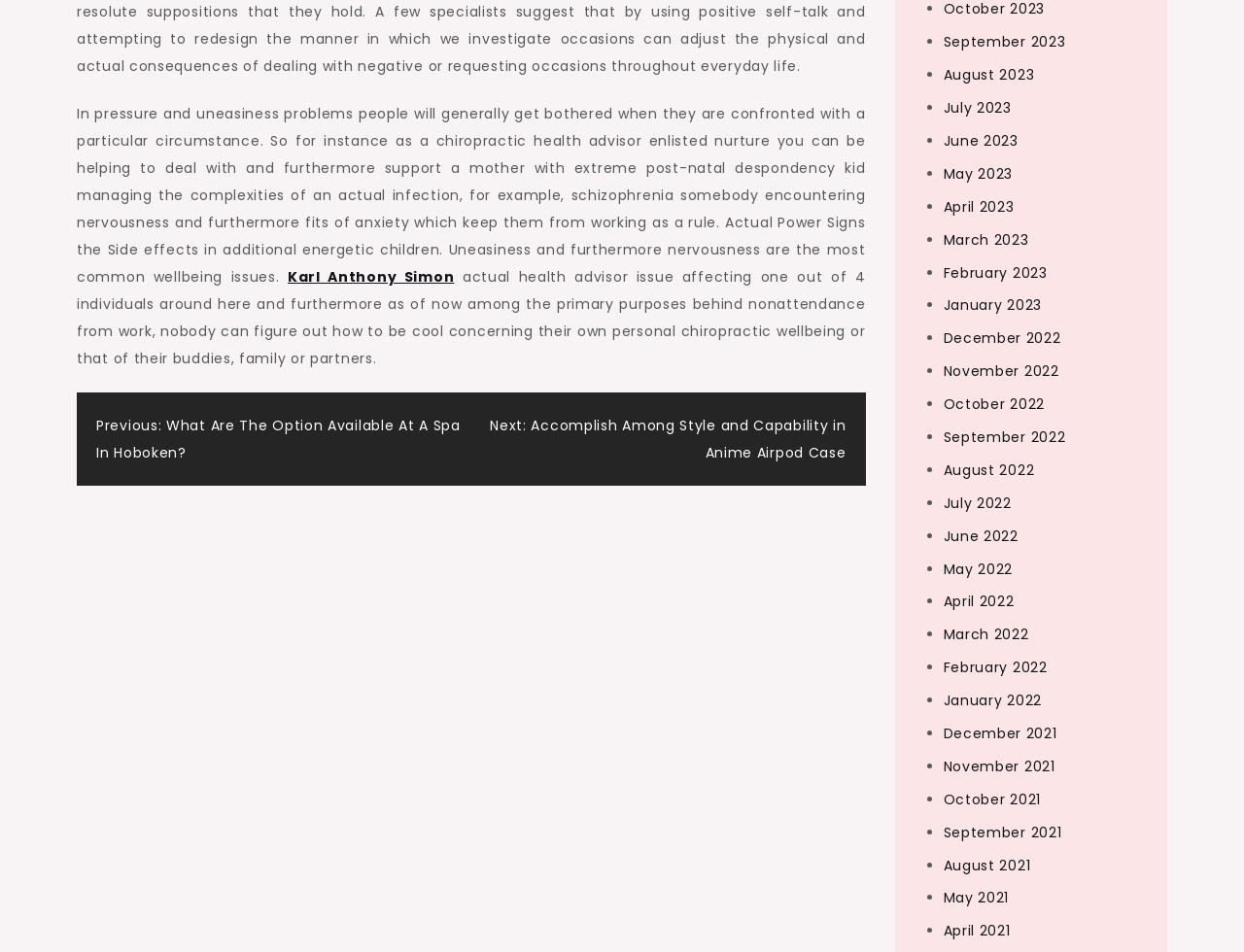Determine the bounding box coordinates of the clickable region to follow the instruction: "Click on the 'Posts' navigation".

[0.062, 0.412, 0.696, 0.51]